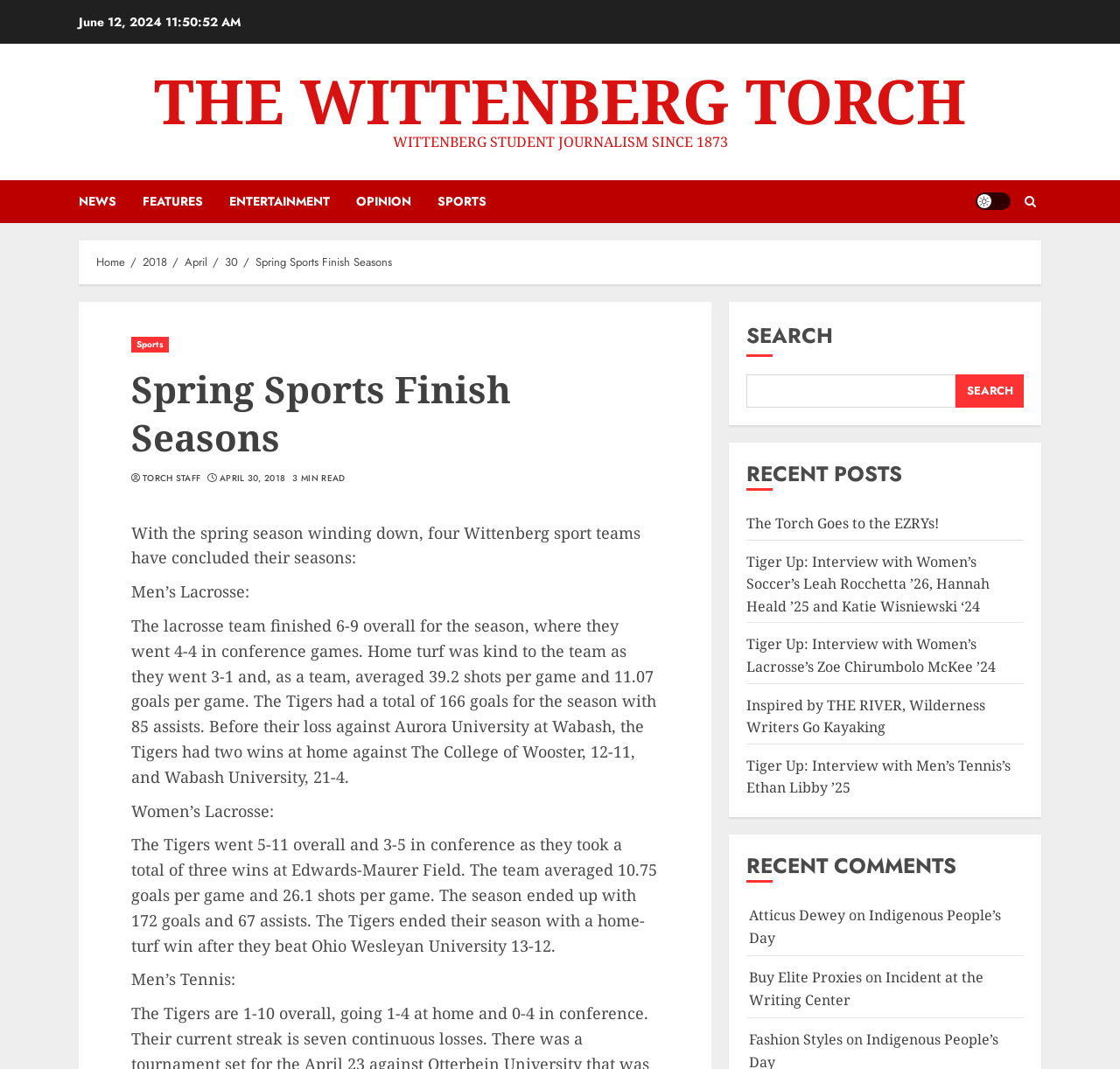Please provide a short answer using a single word or phrase for the question:
How many goals did the Men’s Lacrosse team score in total?

166